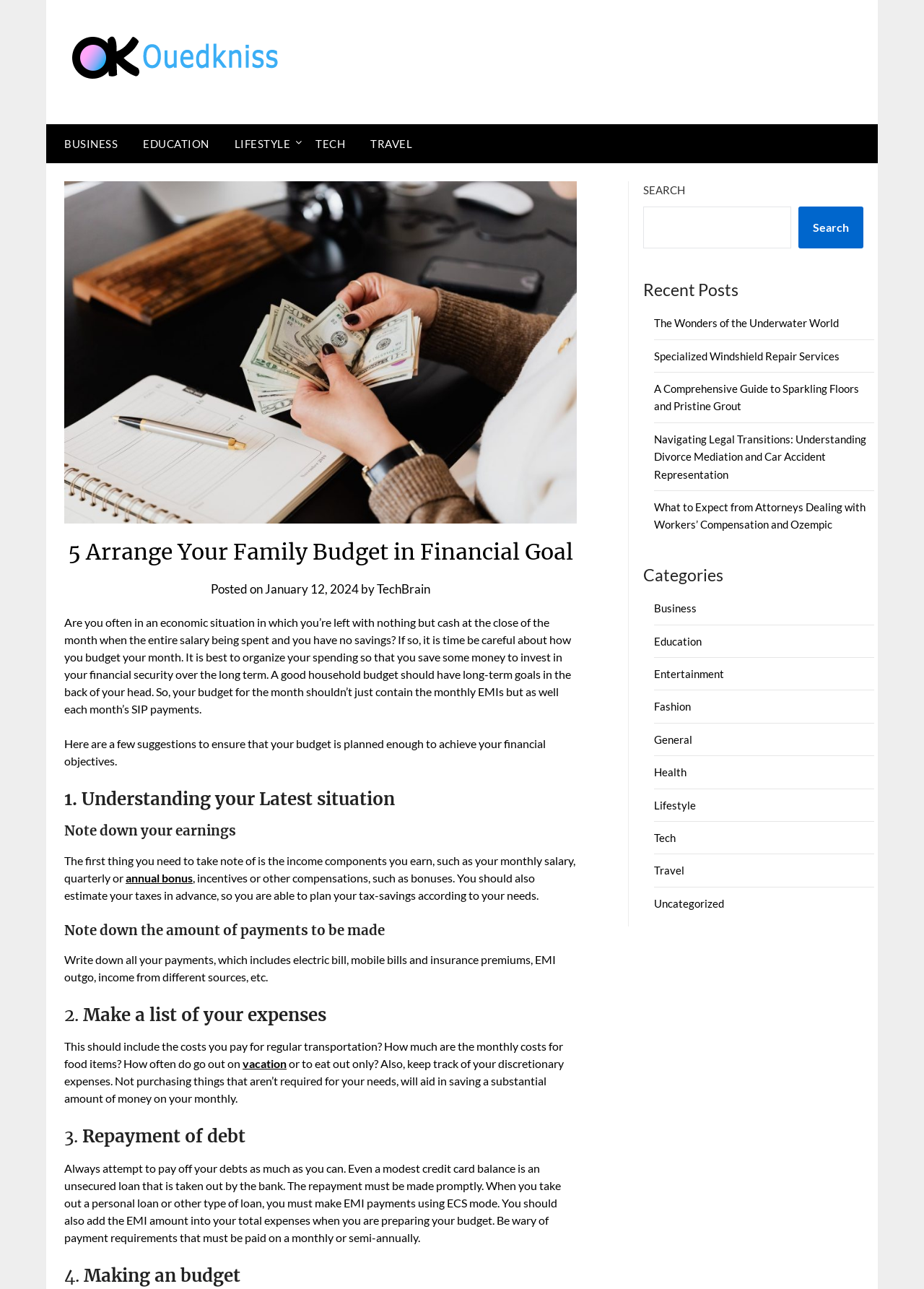Can you find the bounding box coordinates for the element that needs to be clicked to execute this instruction: "Click on the 'BUSINESS' link"? The coordinates should be given as four float numbers between 0 and 1, i.e., [left, top, right, bottom].

[0.05, 0.096, 0.14, 0.127]